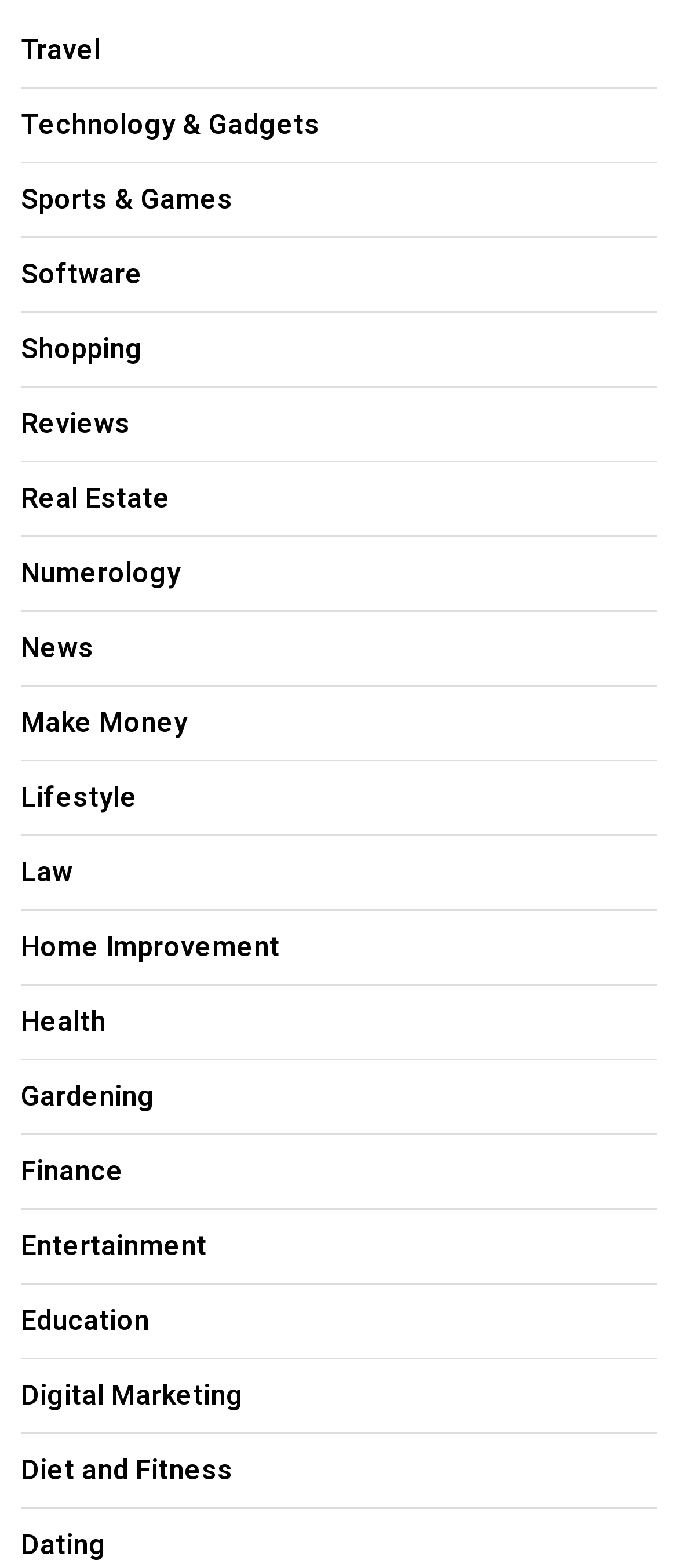What category is located below 'Sports & Games'?
Based on the content of the image, thoroughly explain and answer the question.

By analyzing the bounding box coordinates, I can determine the vertical positions of the elements. The link 'Software' has a larger y1 value than 'Sports & Games', indicating that it is located below 'Sports & Games' on the webpage.